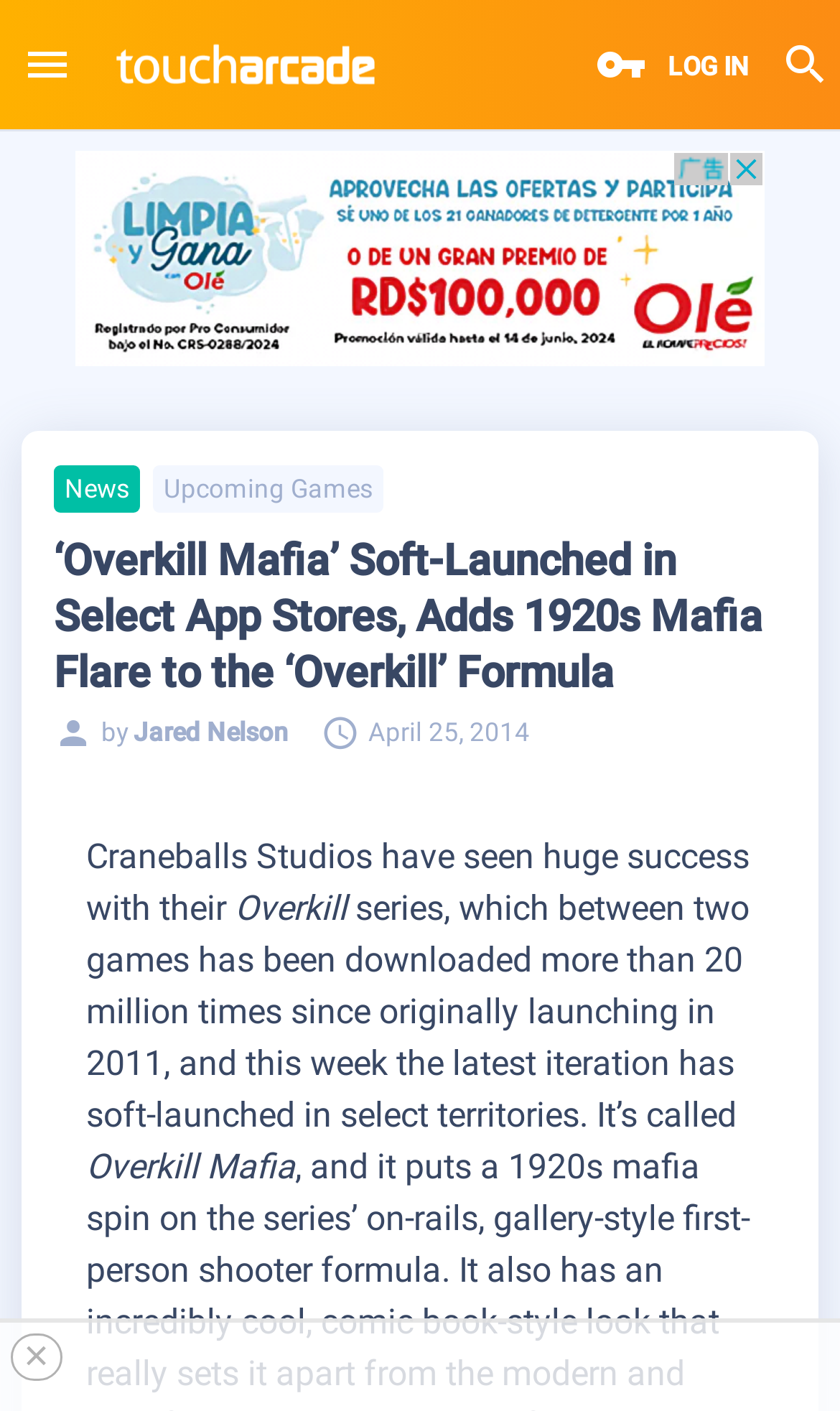Given the webpage screenshot and the description, determine the bounding box coordinates (top-left x, top-left y, bottom-right x, bottom-right y) that define the location of the UI element matching this description: Upcoming Games

[0.182, 0.162, 0.456, 0.196]